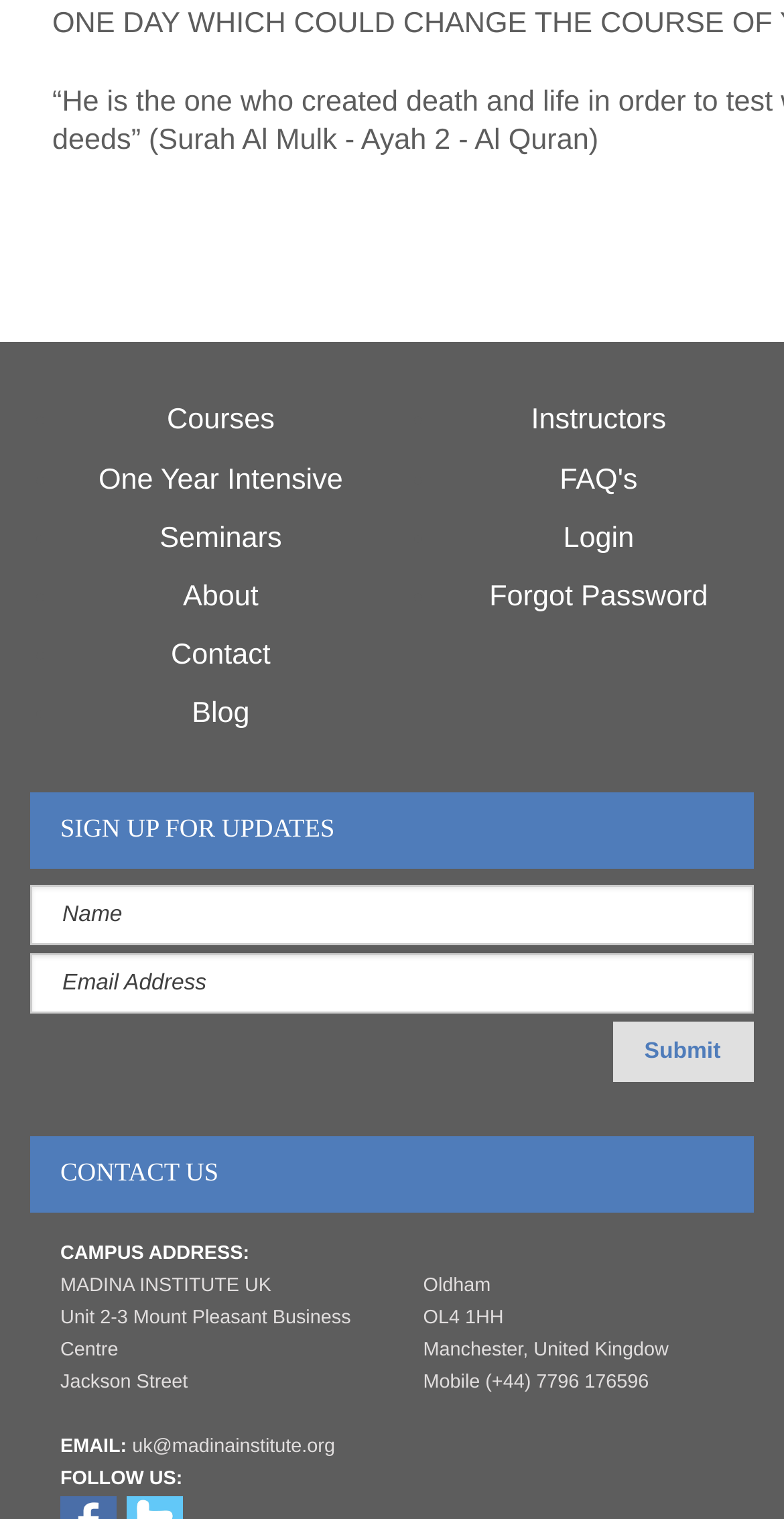Respond to the question below with a single word or phrase: What is the purpose of the text box?

Enter Name